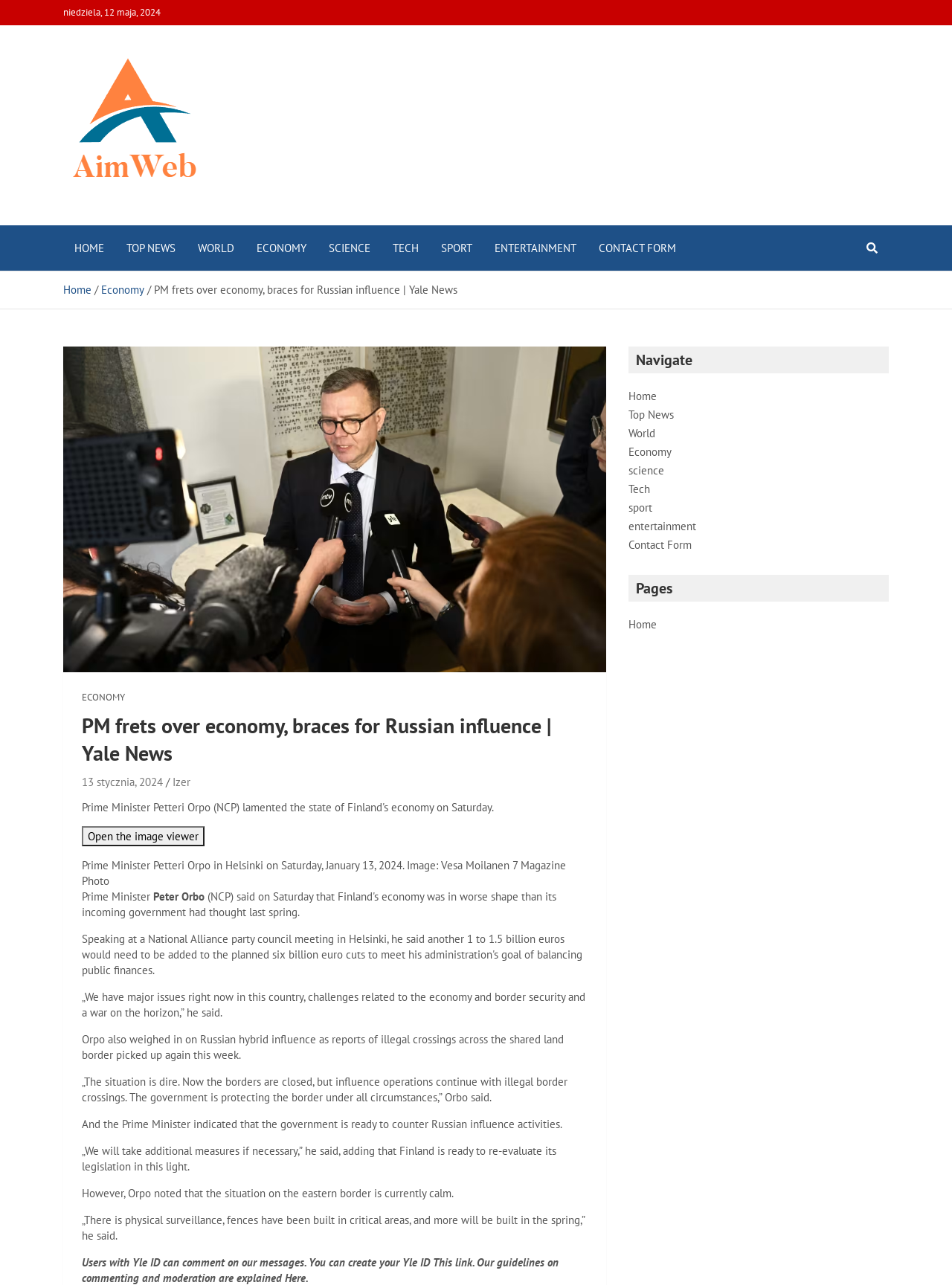Can you determine the bounding box coordinates of the area that needs to be clicked to fulfill the following instruction: "Open the image viewer"?

[0.086, 0.643, 0.215, 0.659]